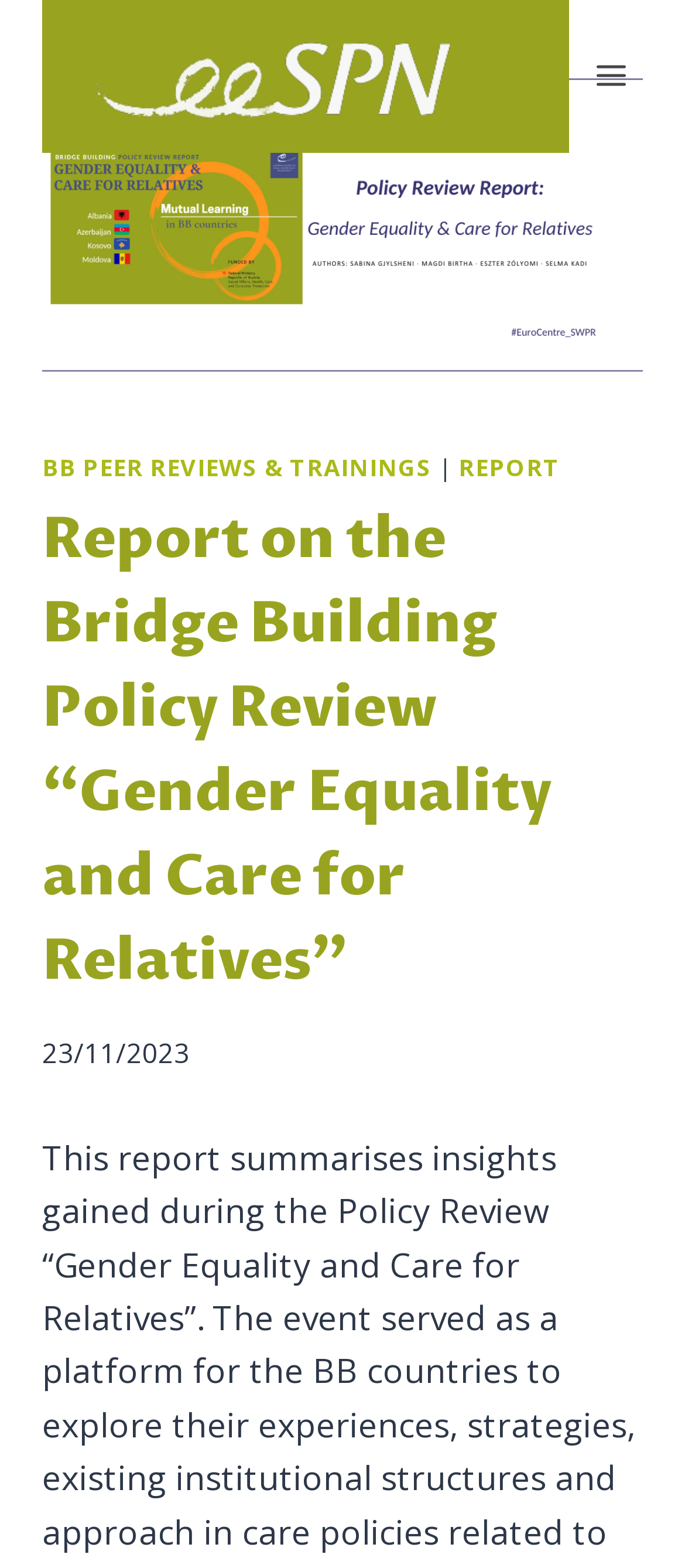Given the element description: "CONTACT CDC", predict the bounding box coordinates of the UI element it refers to, using four float numbers between 0 and 1, i.e., [left, top, right, bottom].

None